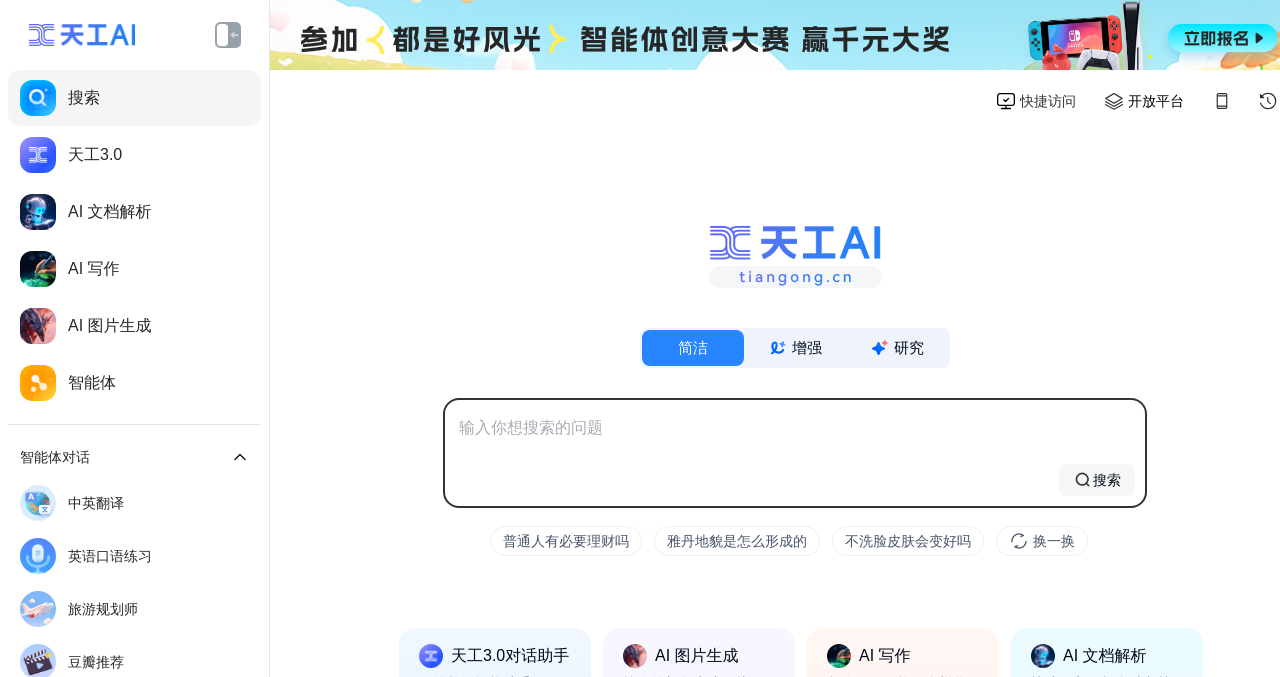Using the given element description, provide the bounding box coordinates (top-left x, top-left y, bottom-right x, bottom-right y) for the corresponding UI element in the screenshot: AI 文档解析

[0.006, 0.272, 0.204, 0.355]